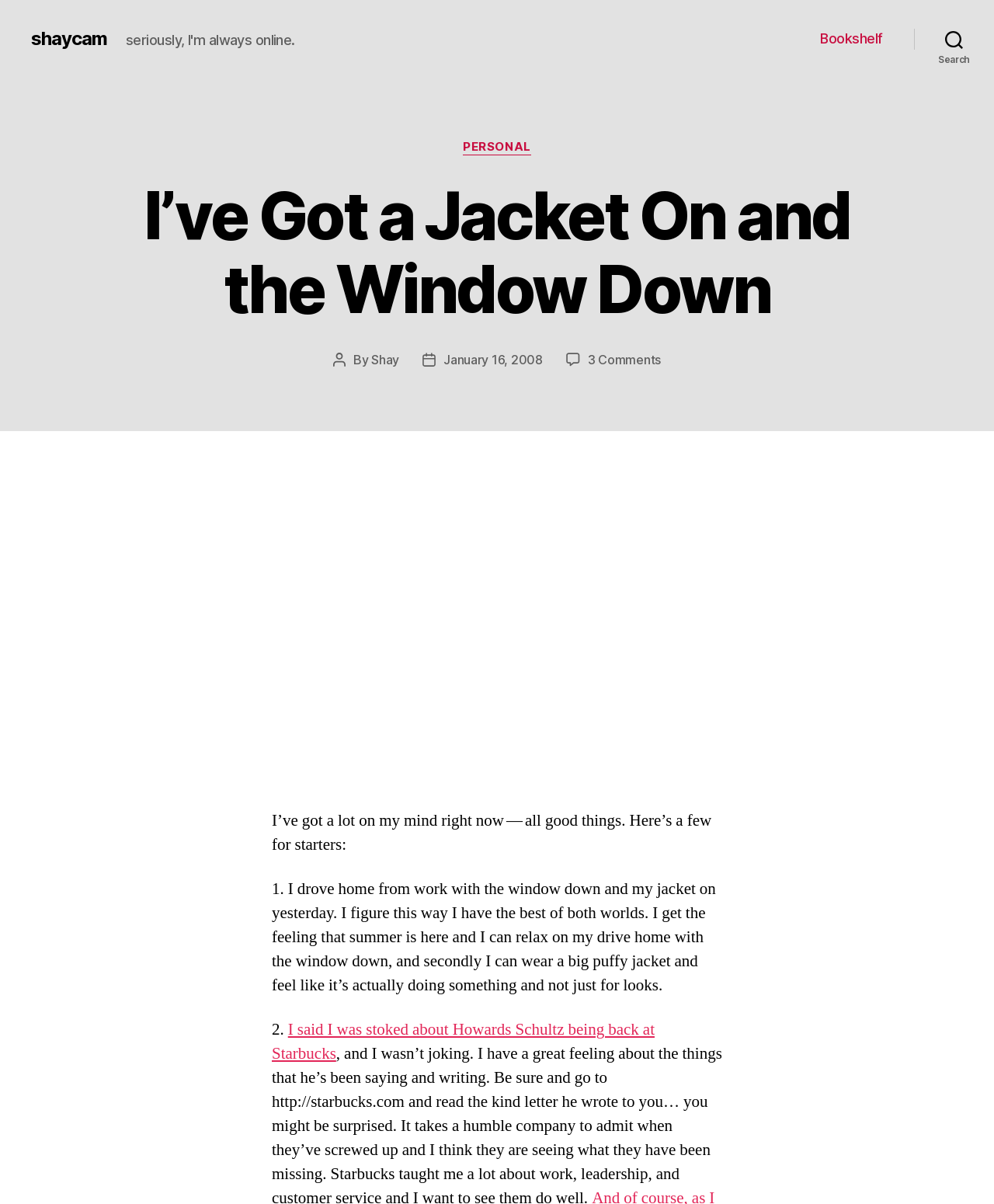Based on the image, give a detailed response to the question: What is the category of the post?

The category of the post can be determined by looking at the links under the 'Categories' section, which includes 'PERSONAL'.